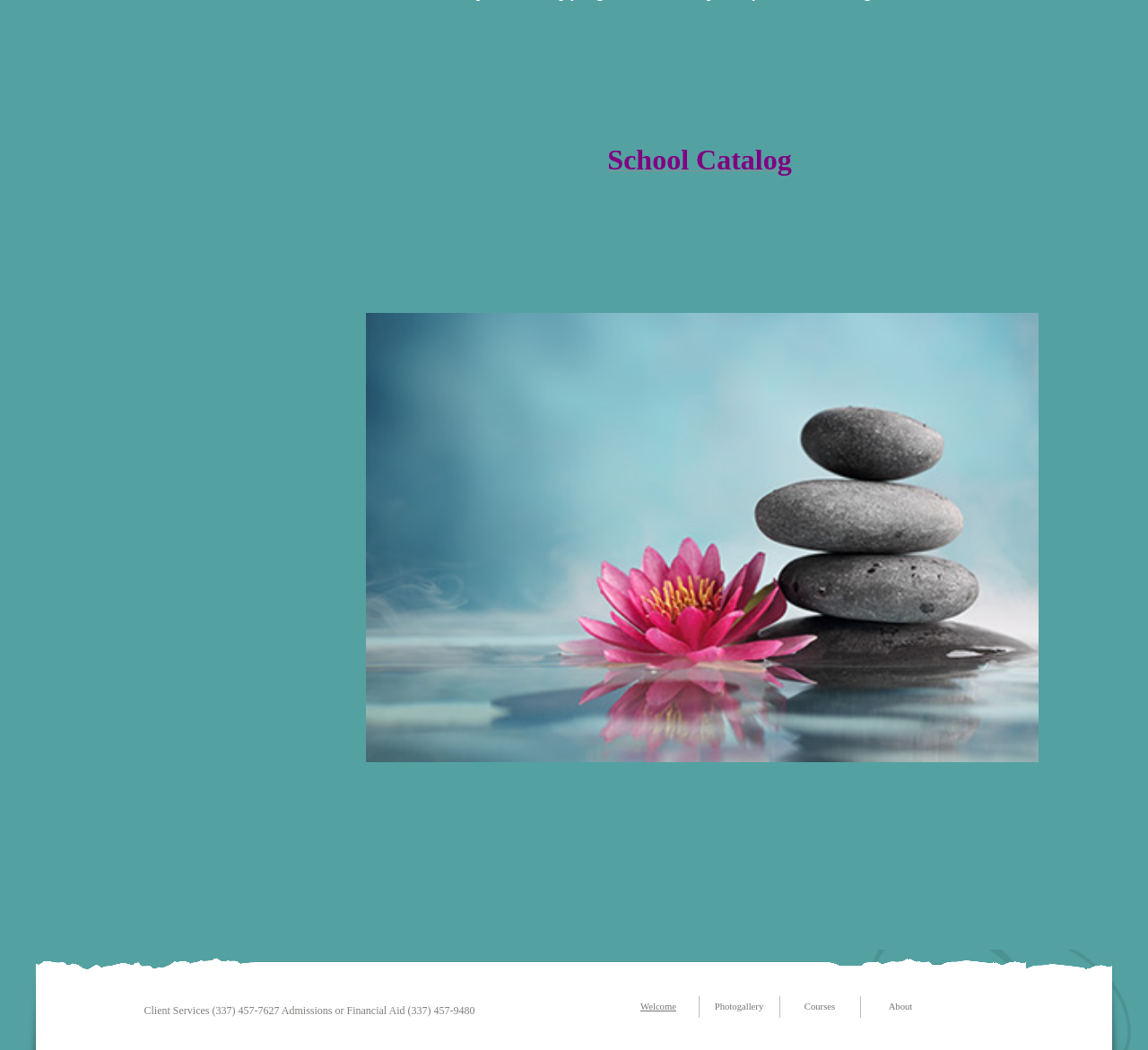From the webpage screenshot, identify the region described by Welcome. Provide the bounding box coordinates as (top-left x, top-left y, bottom-right x, bottom-right y), with each value being a floating point number between 0 and 1.

[0.558, 0.954, 0.589, 0.963]